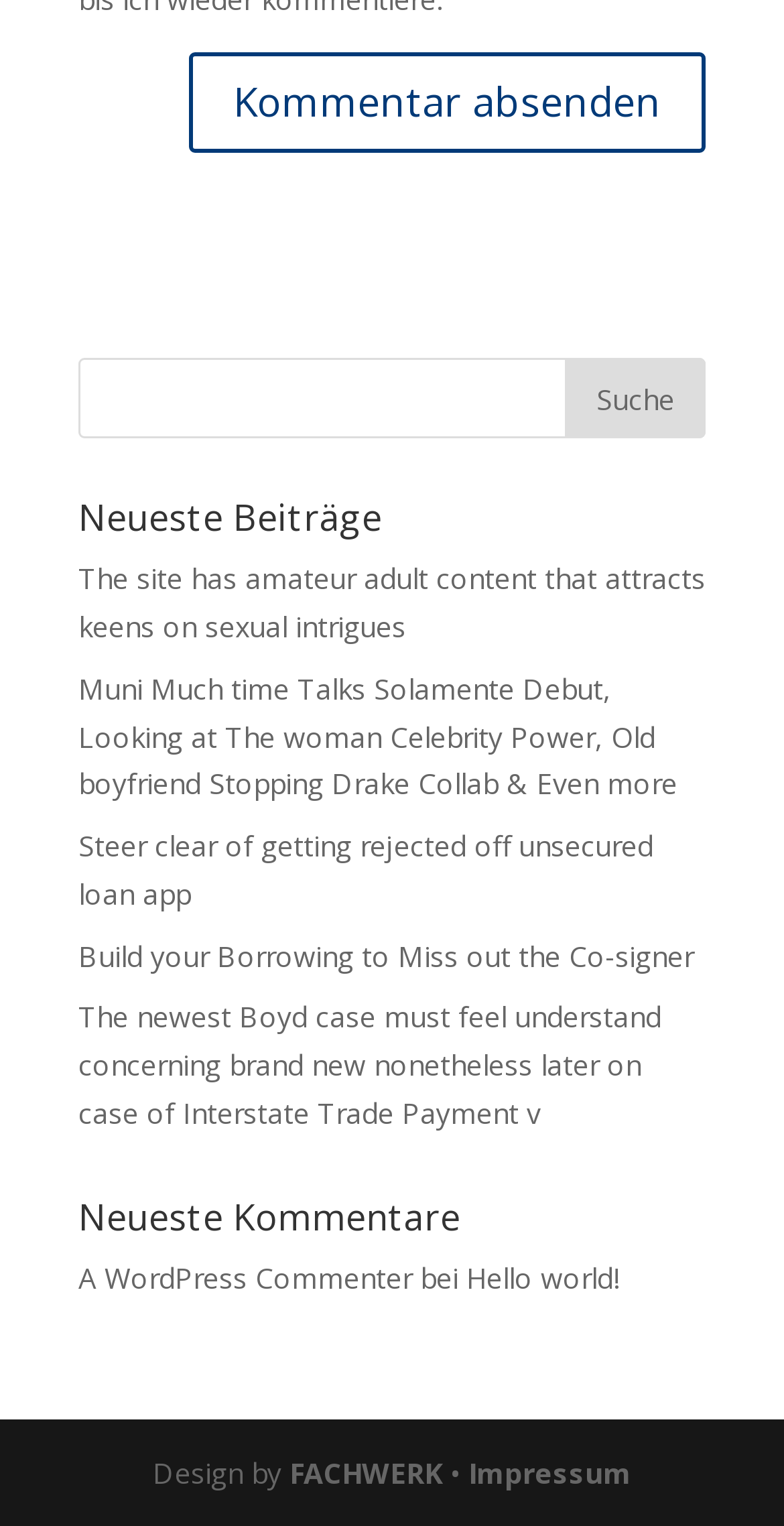What is the purpose of the button at the top?
Look at the image and provide a short answer using one word or a phrase.

Submit comment